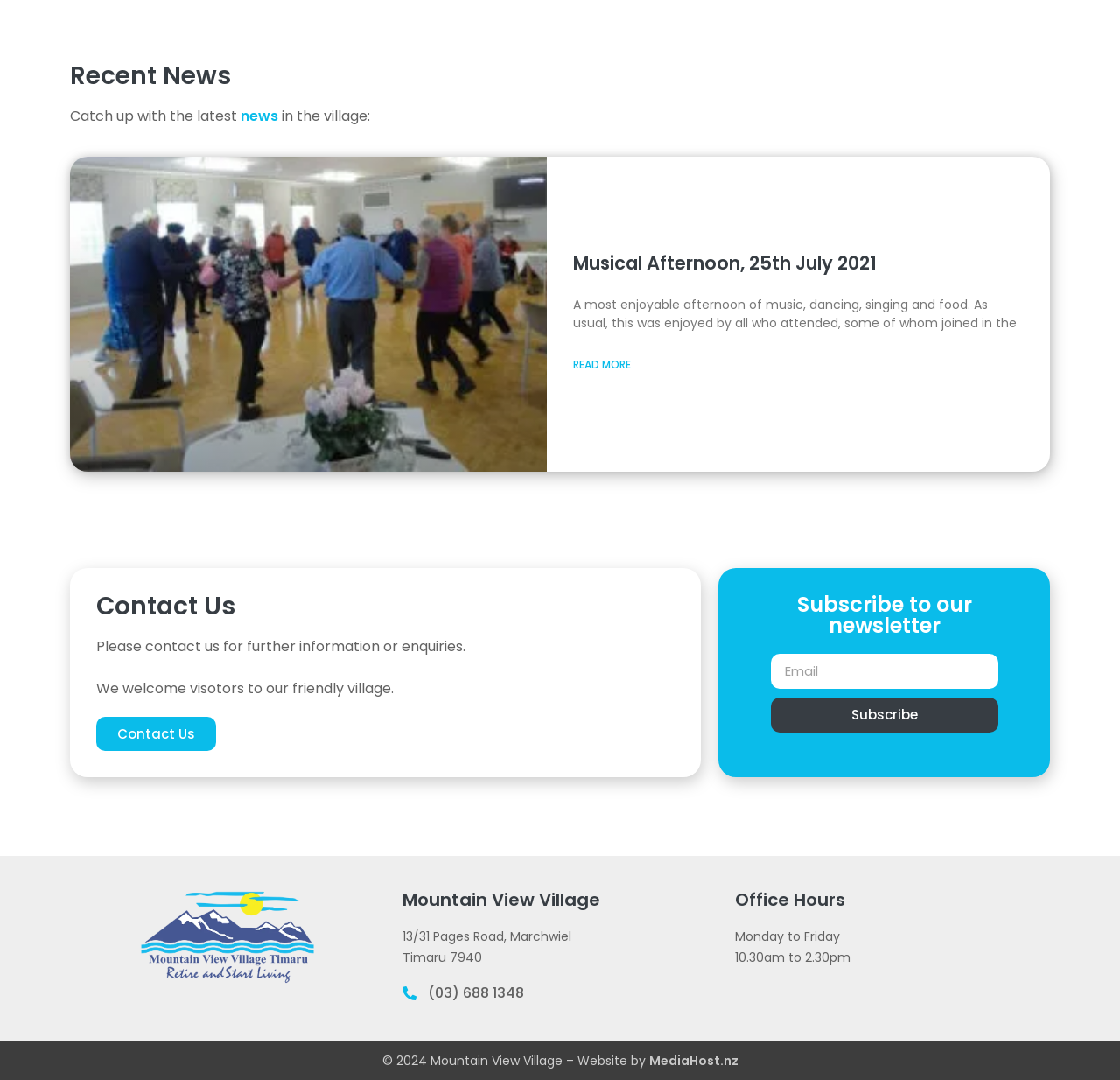What is the purpose of the 'Subscribe to our newsletter' section?
Please analyze the image and answer the question with as much detail as possible.

The 'Subscribe to our newsletter' section contains a textbox for entering an email address and a 'Subscribe' button. This suggests that the purpose of this section is to allow users to subscribe to a newsletter, likely to receive updates and information about the village.